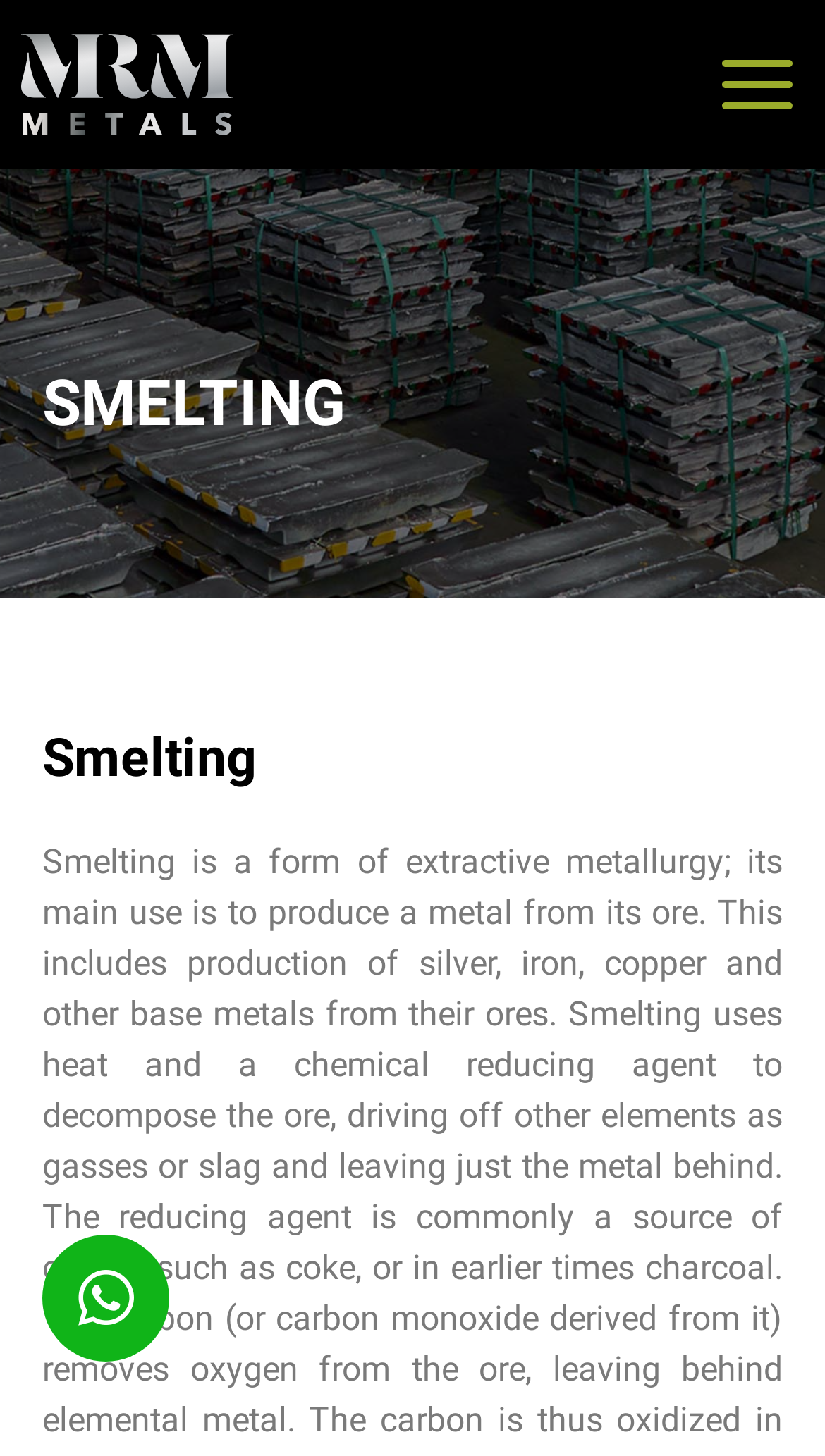Using the information shown in the image, answer the question with as much detail as possible: What is the name of the company?

The company name can be found in the top-left corner of the webpage, where there is a link and an image with the text 'MRM Metals'.